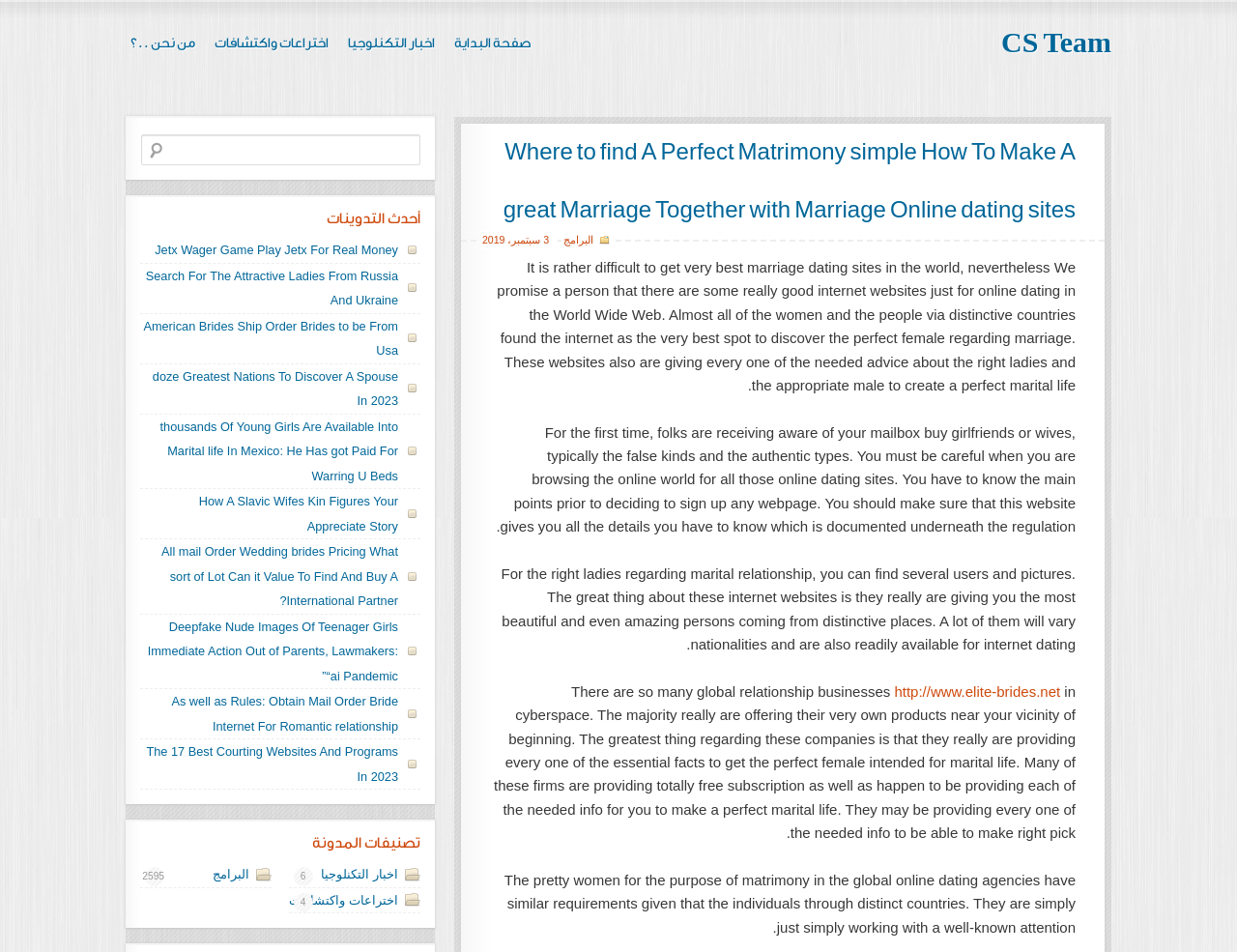Please locate the bounding box coordinates of the element that should be clicked to achieve the given instruction: "Read about xenon lamp aging chamber issues".

None